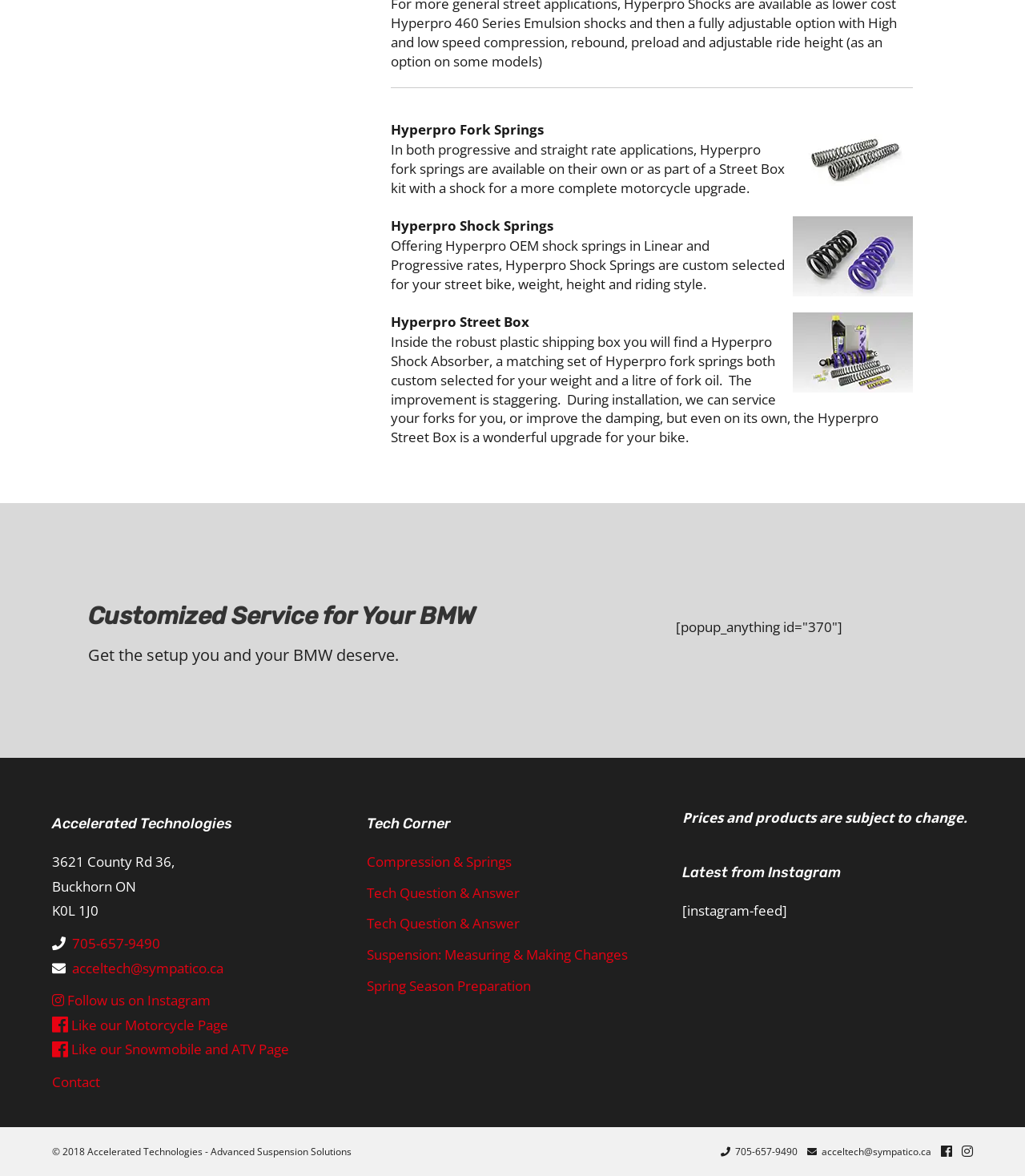What is Hyperpro Fork Springs? Using the information from the screenshot, answer with a single word or phrase.

Fork springs for motorcycles